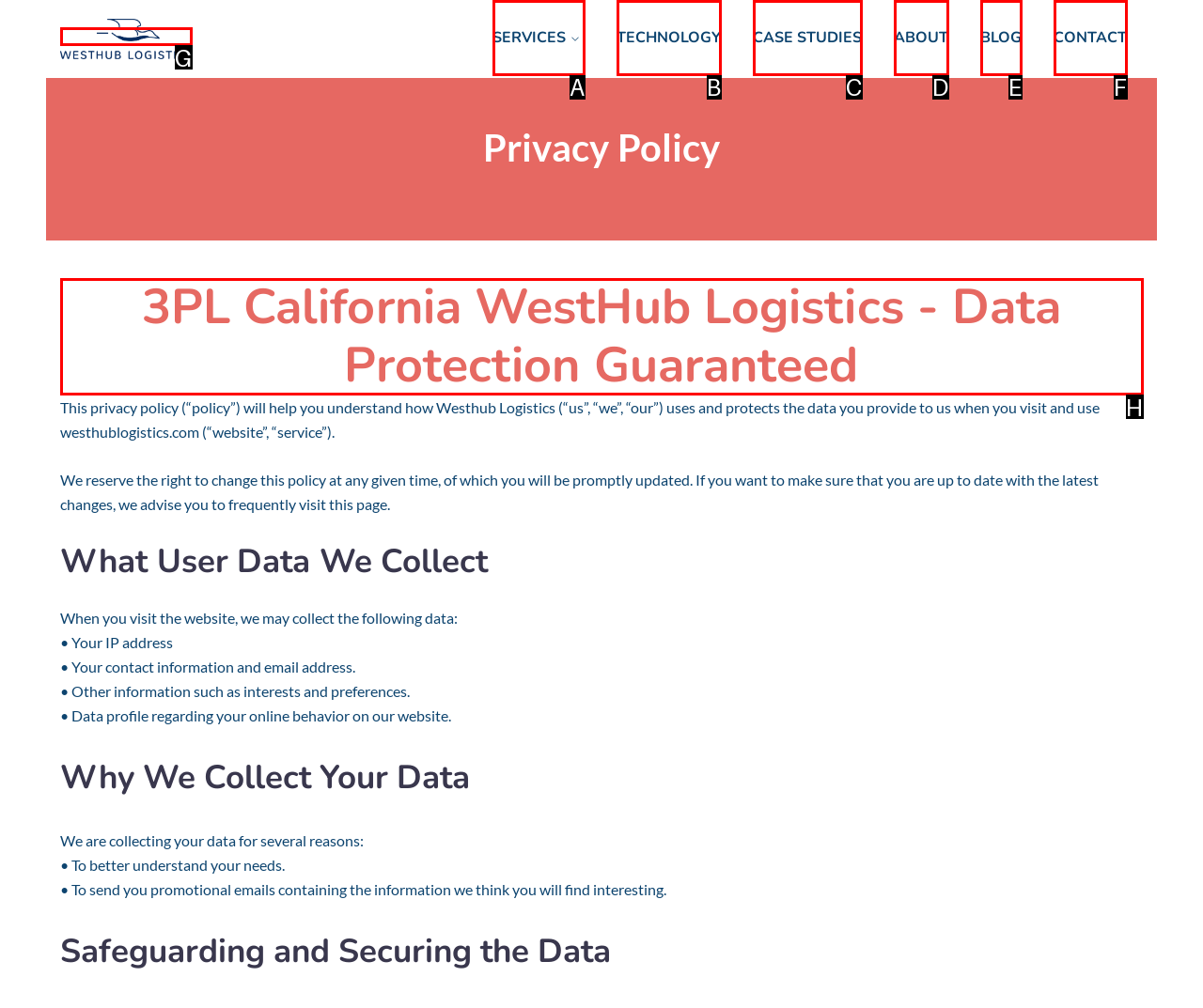To complete the task: Read about 3PL California WestHub Logistics, select the appropriate UI element to click. Respond with the letter of the correct option from the given choices.

H